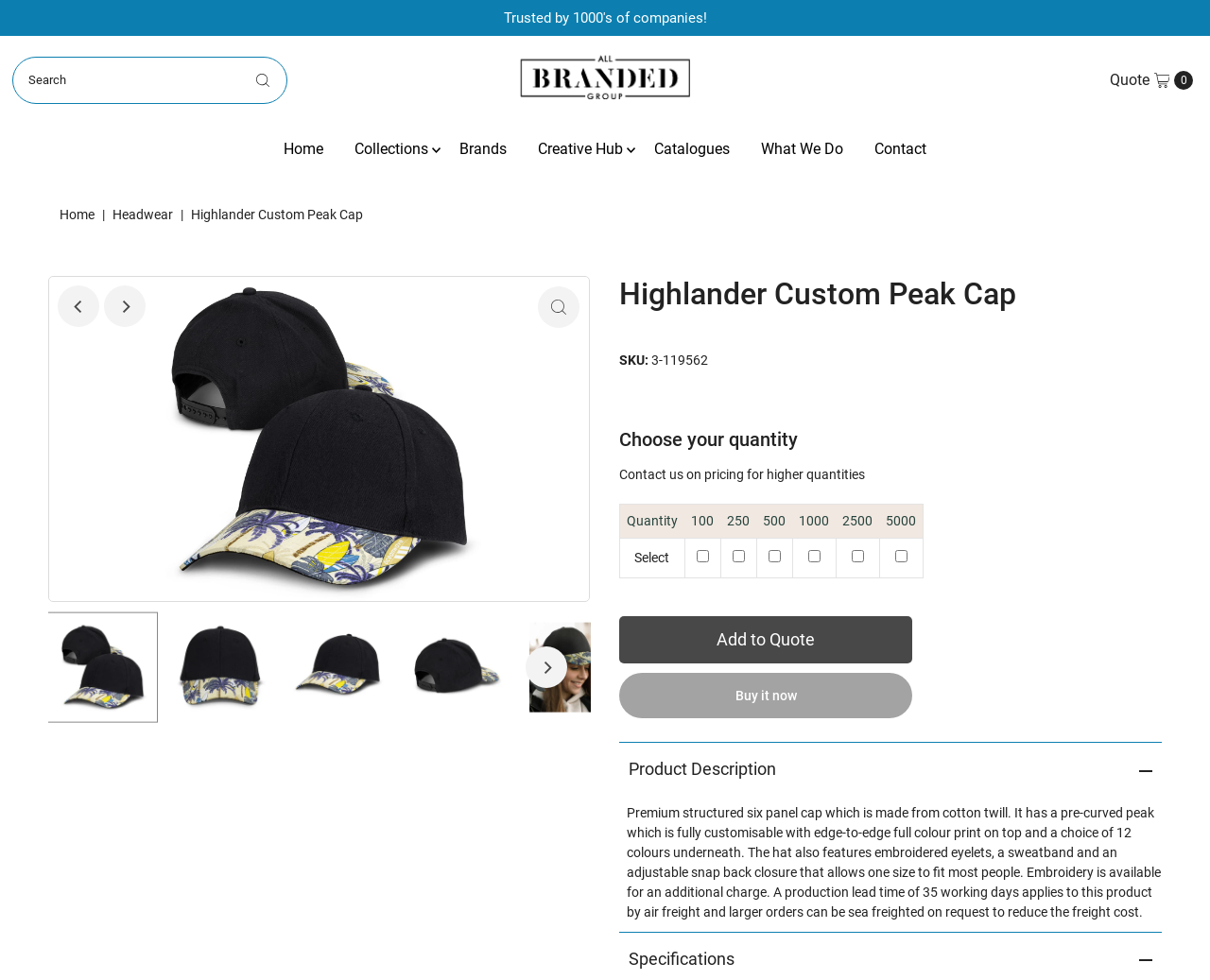Could you locate the bounding box coordinates for the section that should be clicked to accomplish this task: "Click the 'Open cart' button".

[0.913, 0.057, 0.99, 0.106]